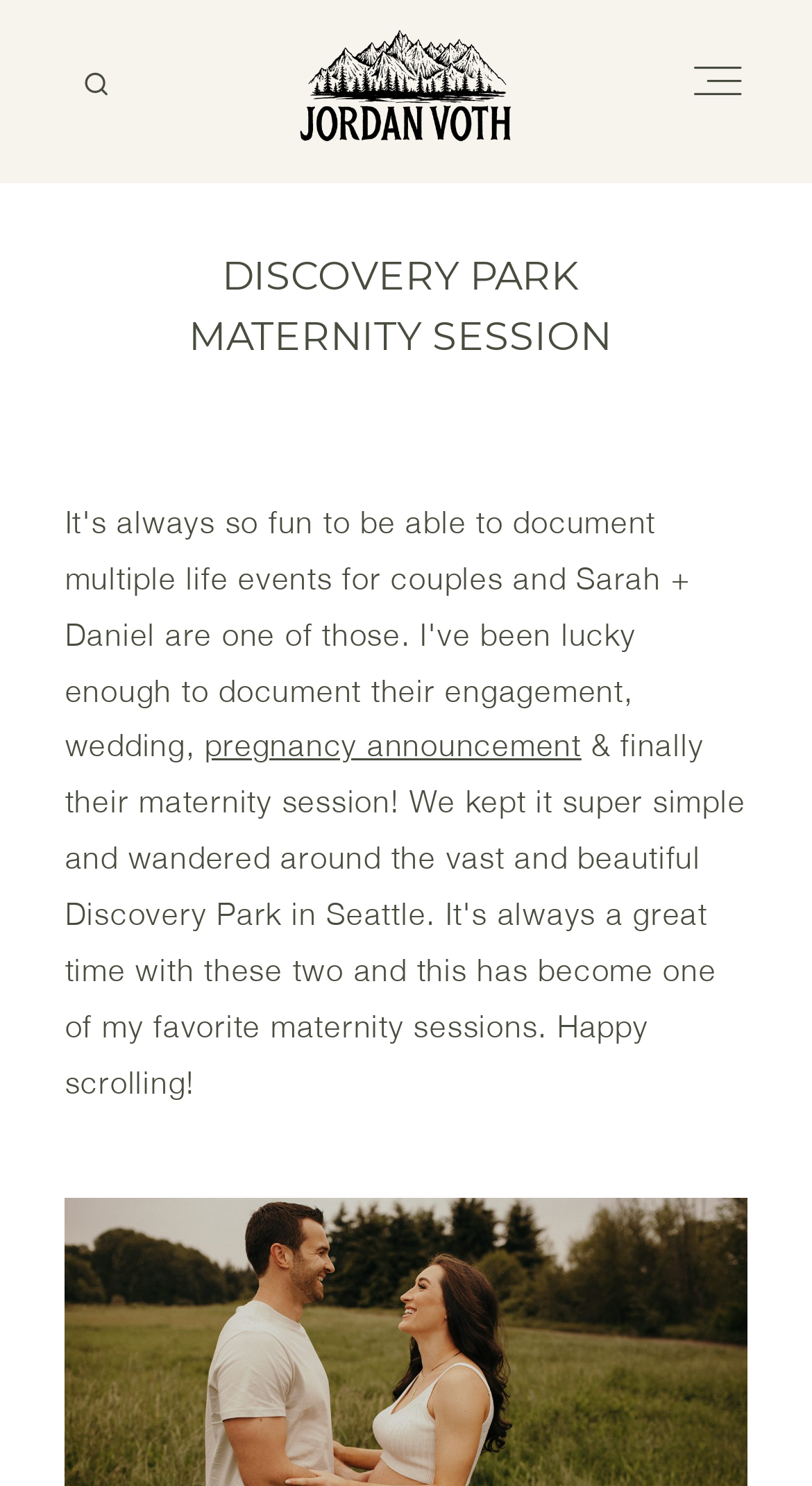Is the photographer based in Seattle?
Refer to the image and provide a one-word or short phrase answer.

Yes